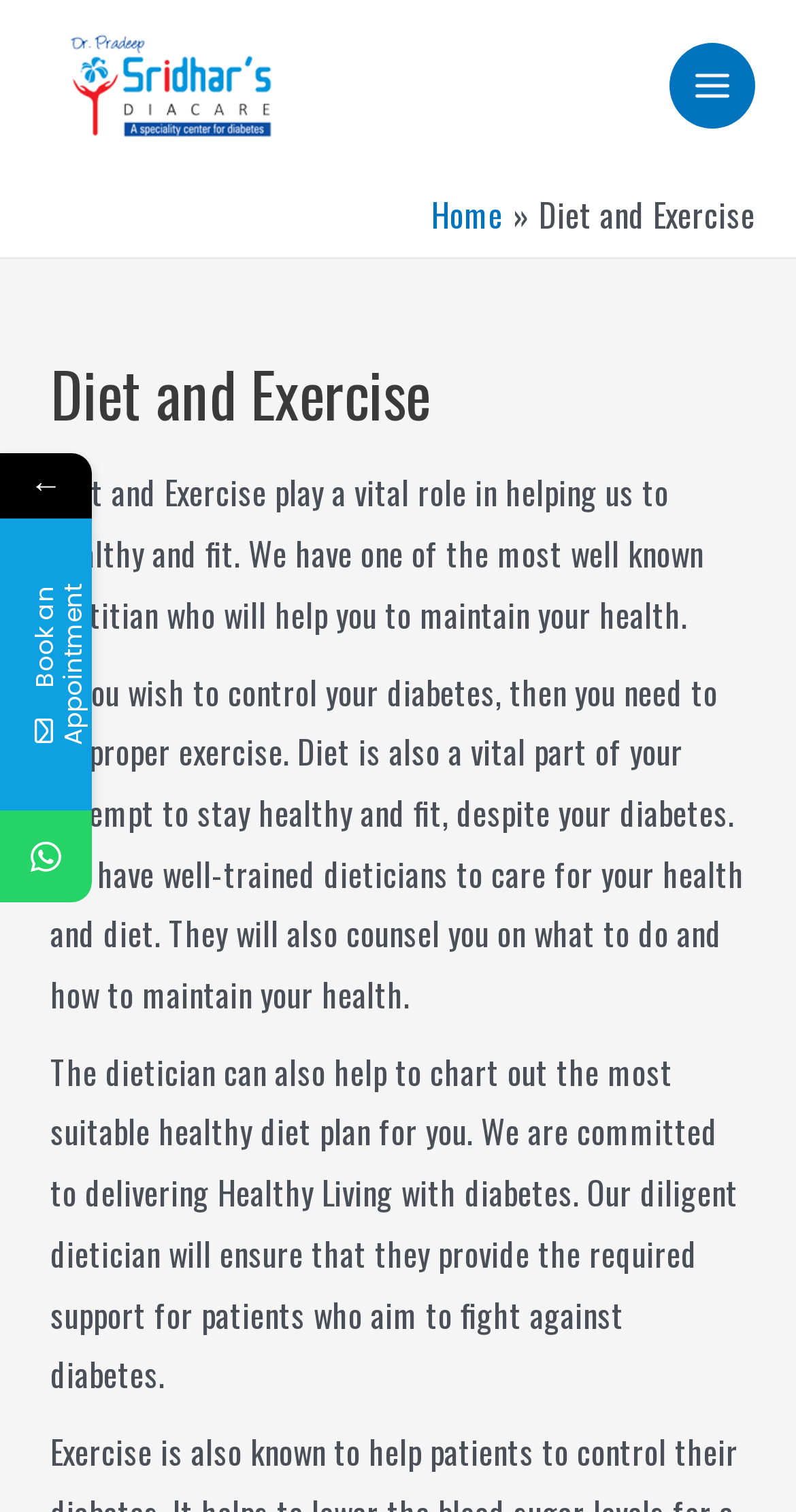Extract the primary headline from the webpage and present its text.

Diet and Exercise